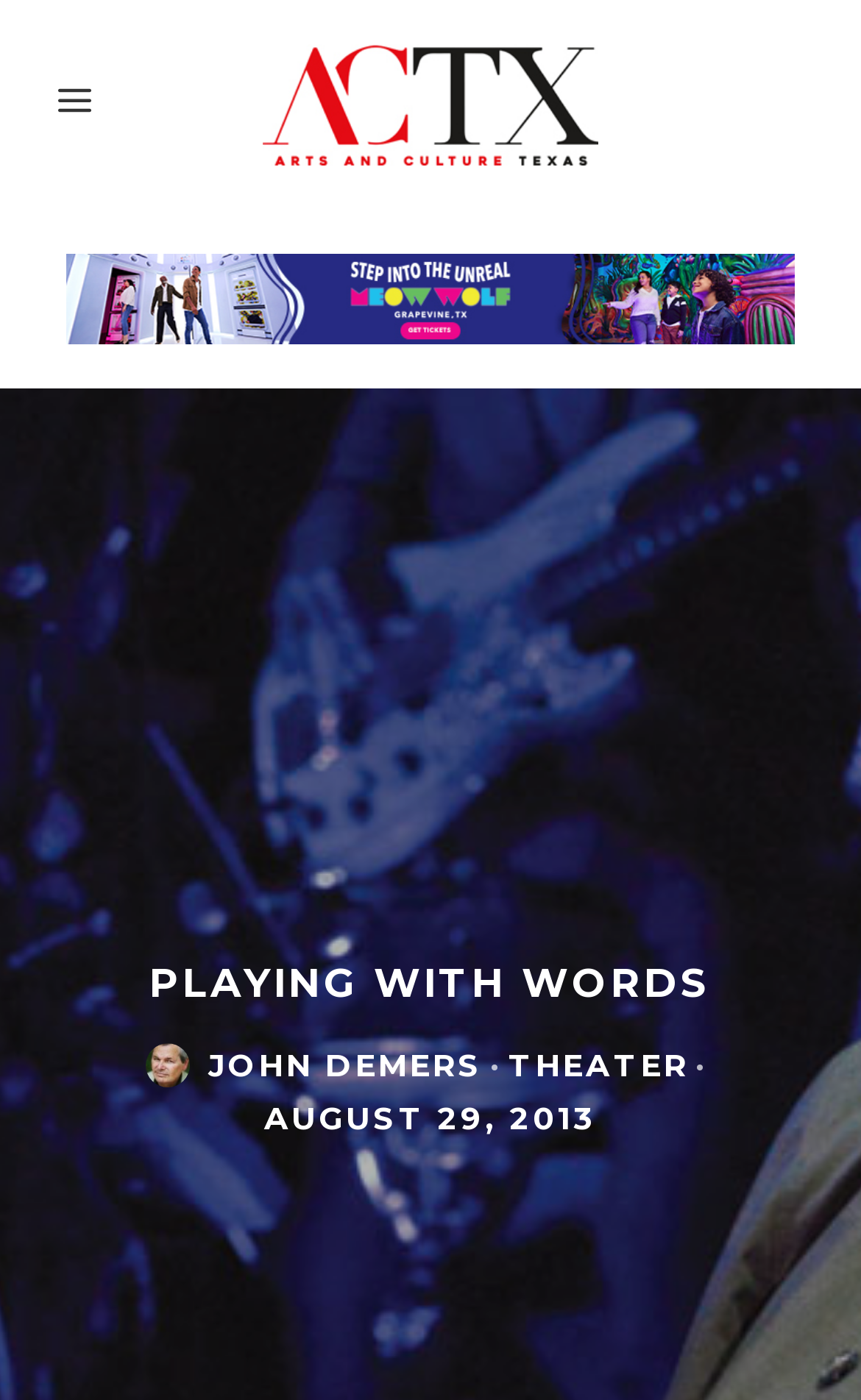What is the category of the webpage?
Look at the image and respond with a single word or a short phrase.

THEATER